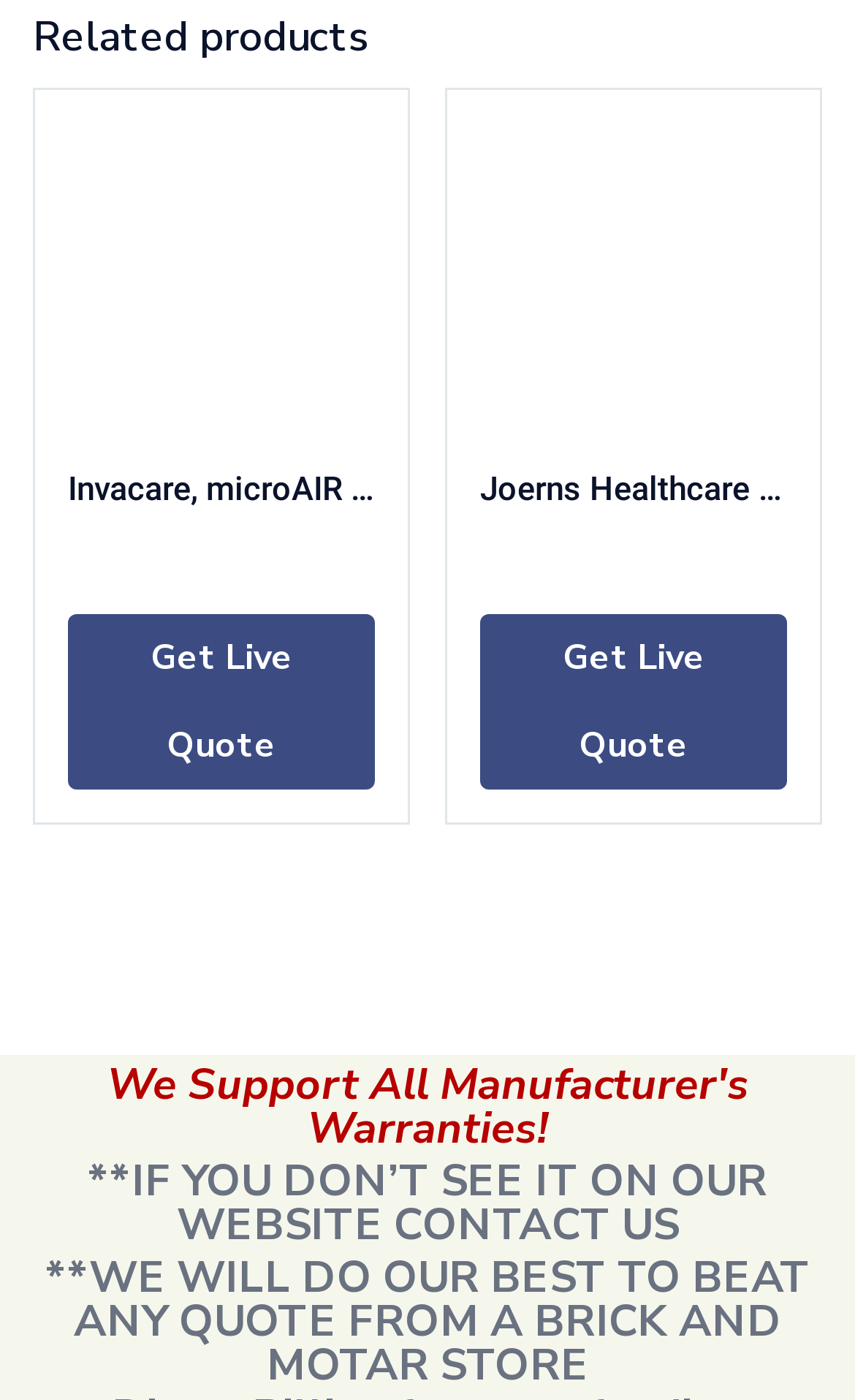Determine the bounding box coordinates of the section to be clicked to follow the instruction: "Get a live quote for Joerns Healthcare RC Ultra Hi-Lo 850". The coordinates should be given as four float numbers between 0 and 1, formatted as [left, top, right, bottom].

[0.562, 0.458, 0.921, 0.483]